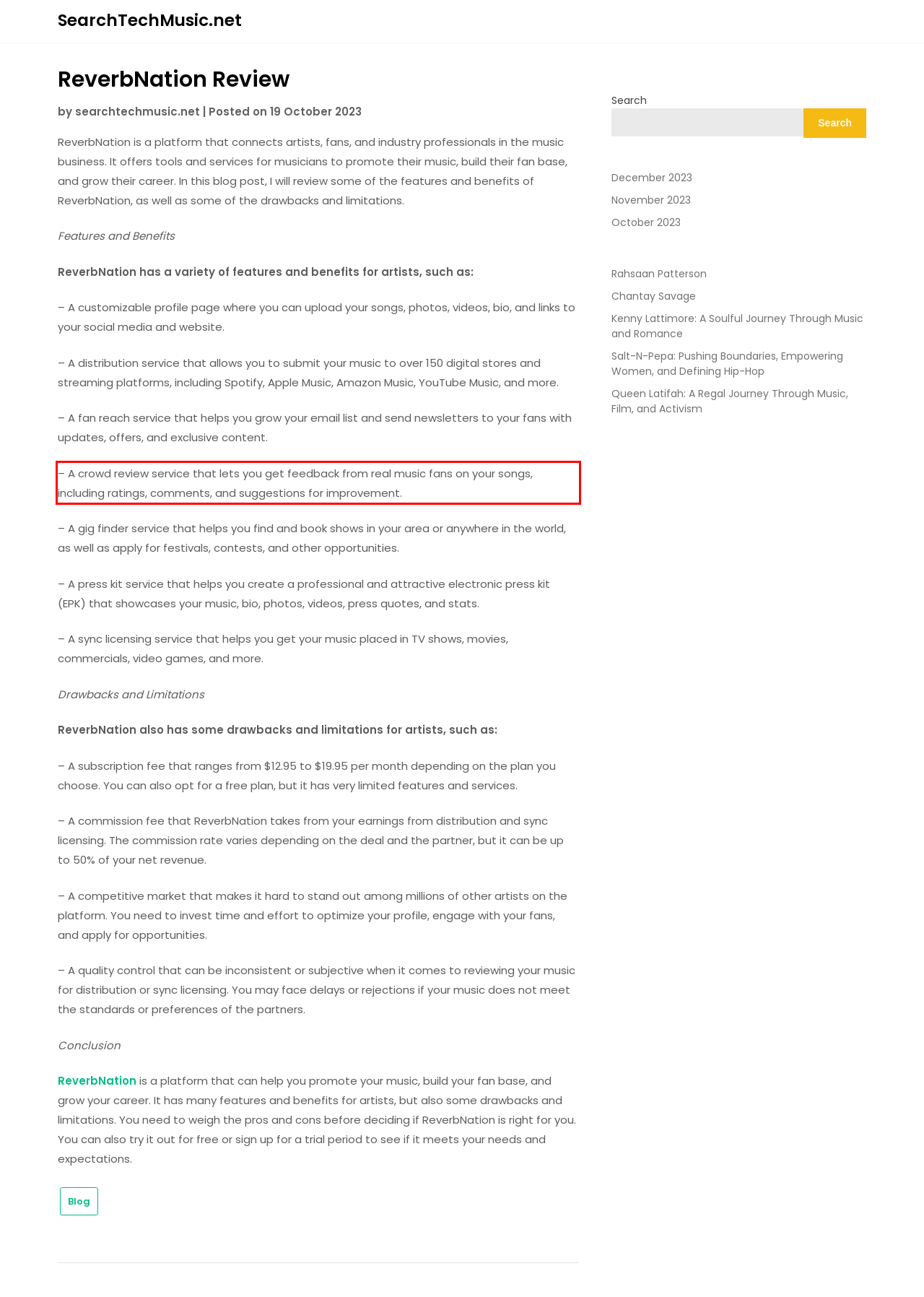You are presented with a webpage screenshot featuring a red bounding box. Perform OCR on the text inside the red bounding box and extract the content.

– A crowd review service that lets you get feedback from real music fans on your songs, including ratings, comments, and suggestions for improvement.